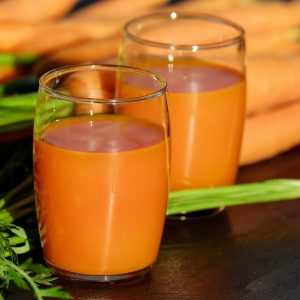What is the main ingredient of the juice?
Answer the question with a single word or phrase by looking at the picture.

Carrots